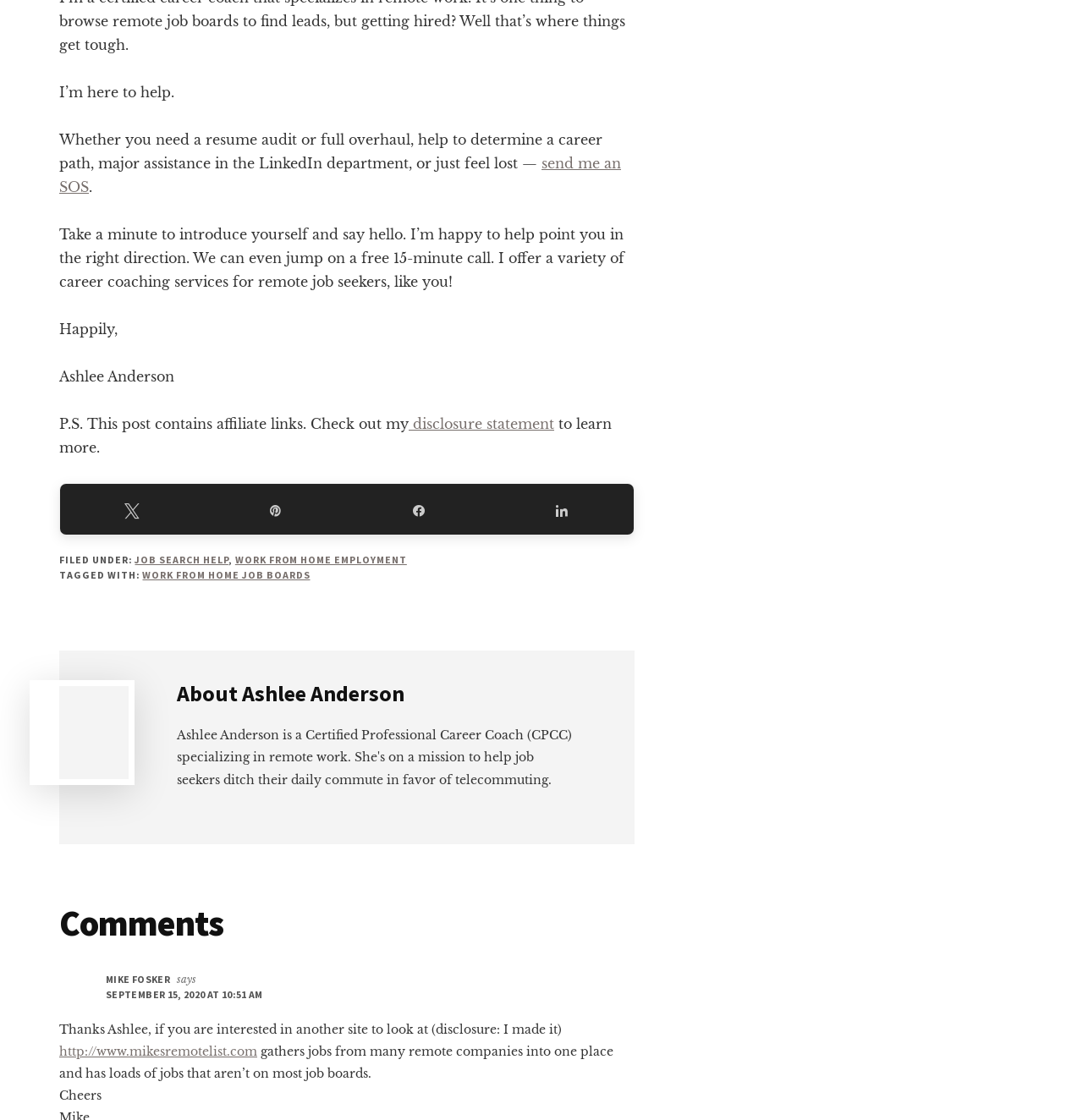Based on the provided description, "Job Search Help", find the bounding box of the corresponding UI element in the screenshot.

[0.125, 0.494, 0.211, 0.506]